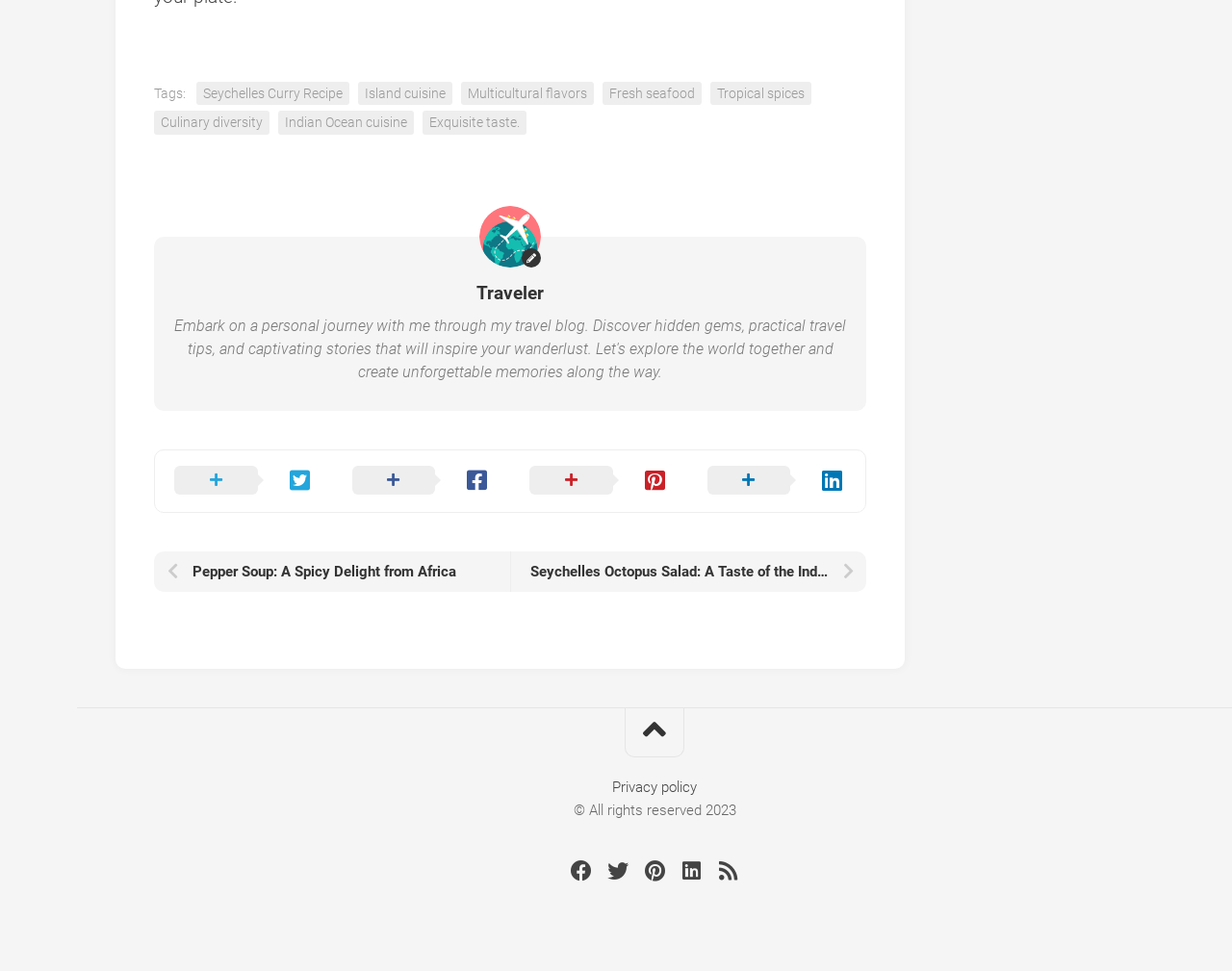Find the bounding box coordinates for the area that must be clicked to perform this action: "Go to Island cuisine".

[0.291, 0.084, 0.367, 0.108]